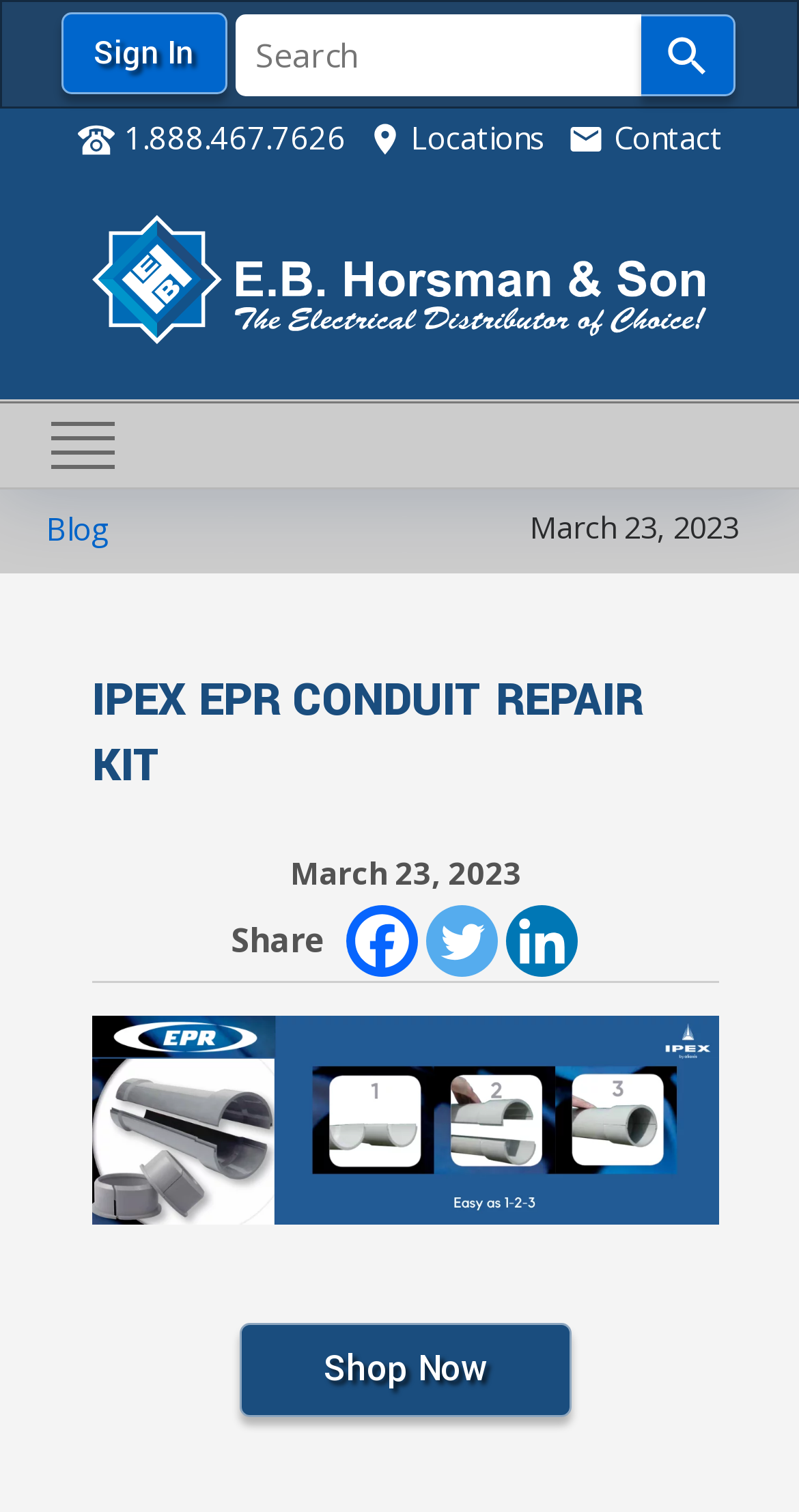Please determine the bounding box coordinates of the element's region to click for the following instruction: "Shop now".

[0.3, 0.876, 0.715, 0.938]